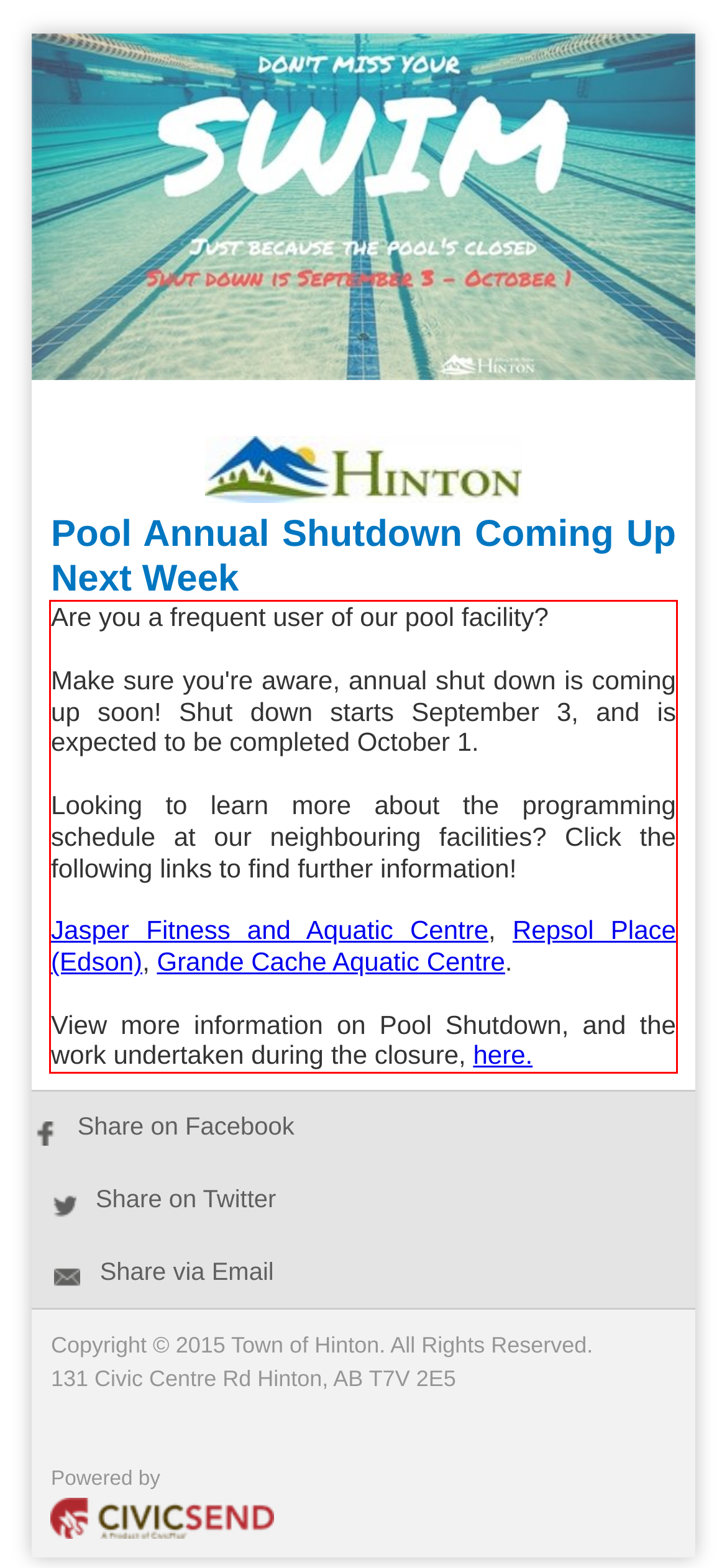Observe the screenshot of the webpage, locate the red bounding box, and extract the text content within it.

Are you a frequent user of our pool facility? Make sure you're aware, annual shut down is coming up soon! Shut down starts September 3, and is expected to be completed October 1. Looking to learn more about the programming schedule at our neighbouring facilities? Click the following links to find further information! Jasper Fitness and Aquatic Centre, Repsol Place (Edson), Grande Cache Aquatic Centre. View more information on Pool Shutdown, and the work undertaken during the closure, here.